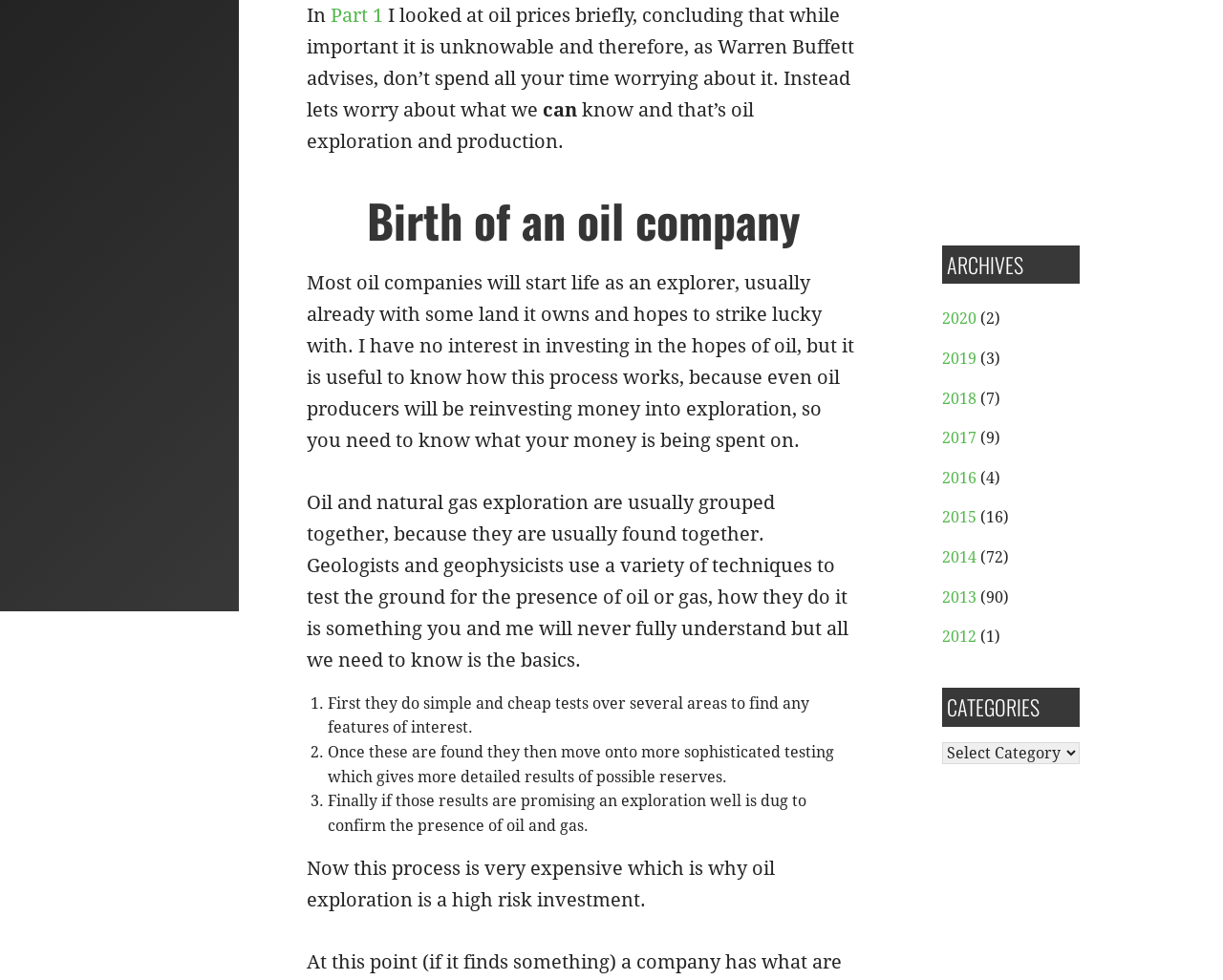Using the webpage screenshot, find the UI element described by 2012. Provide the bounding box coordinates in the format (top-left x, top-left y, bottom-right x, bottom-right y), ensuring all values are floating point numbers between 0 and 1.

[0.77, 0.64, 0.798, 0.659]